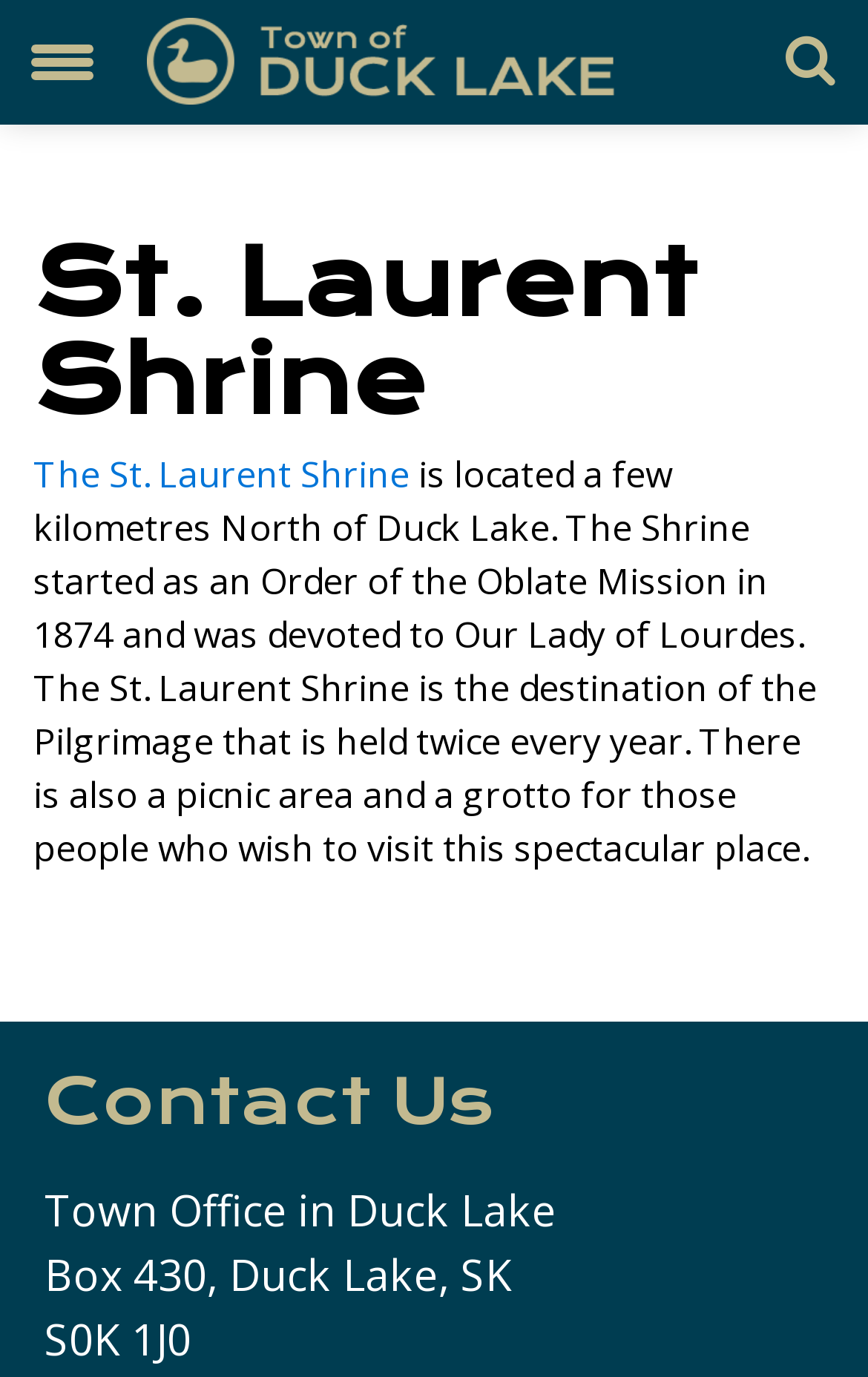What is the name of the lady to whom the St. Laurent Shrine is devoted?
Craft a detailed and extensive response to the question.

The name of the lady to whom the St. Laurent Shrine is devoted can be found in the StaticText element which states 'The Shrine started as an Order of the Oblate Mission in 1874 and was devoted to Our Lady of Lourdes.'